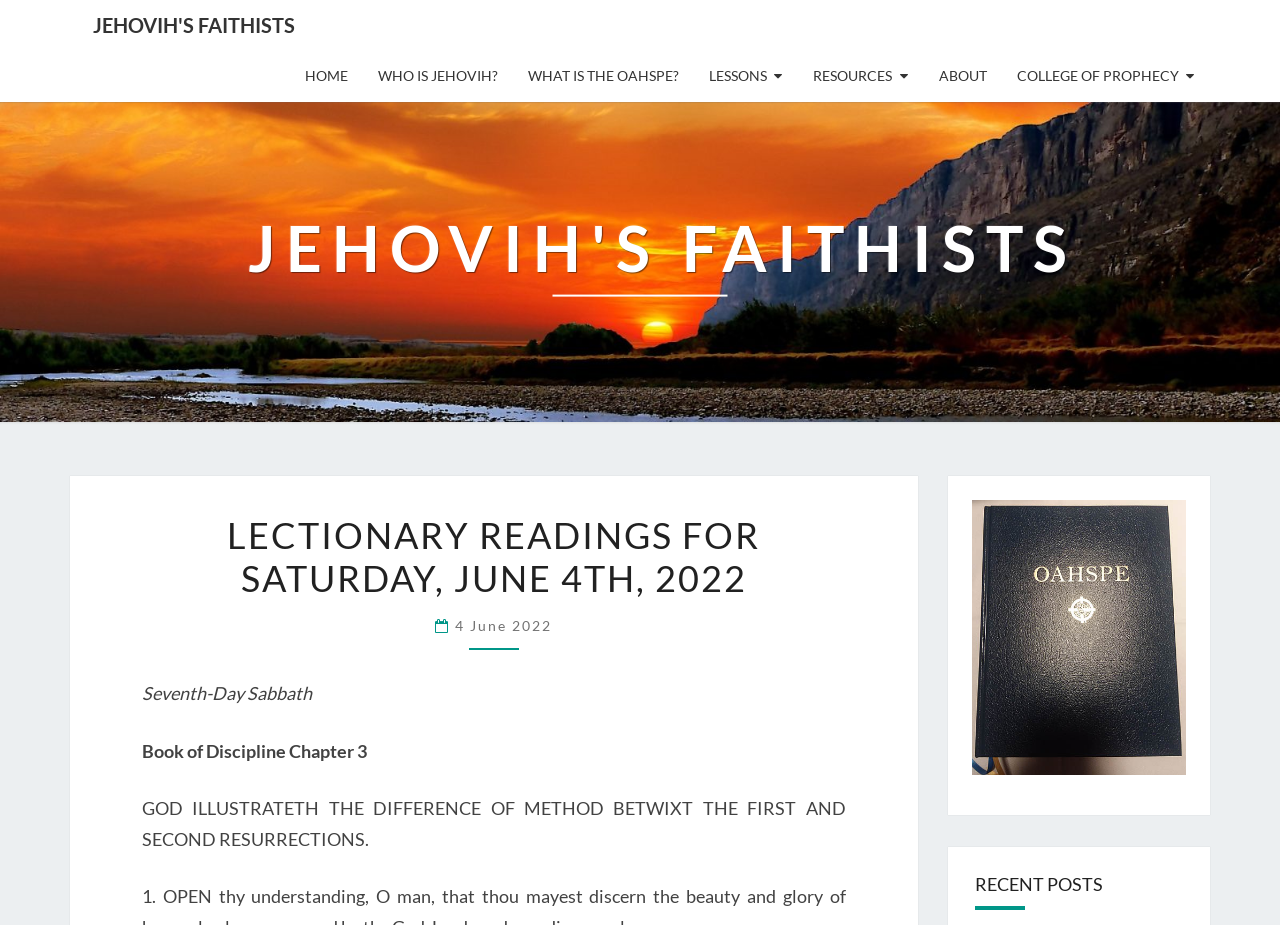Pinpoint the bounding box coordinates of the area that must be clicked to complete this instruction: "check recent posts".

[0.74, 0.916, 0.945, 0.968]